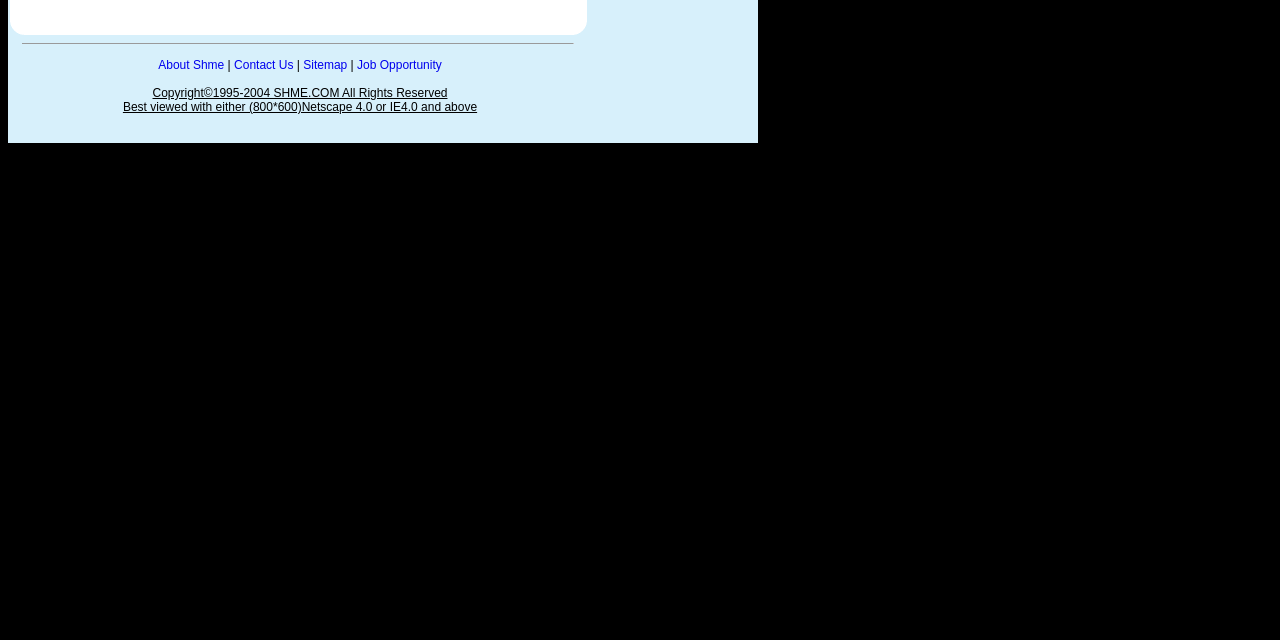Provide the bounding box coordinates of the UI element this sentence describes: "Sitemap".

[0.237, 0.091, 0.271, 0.112]